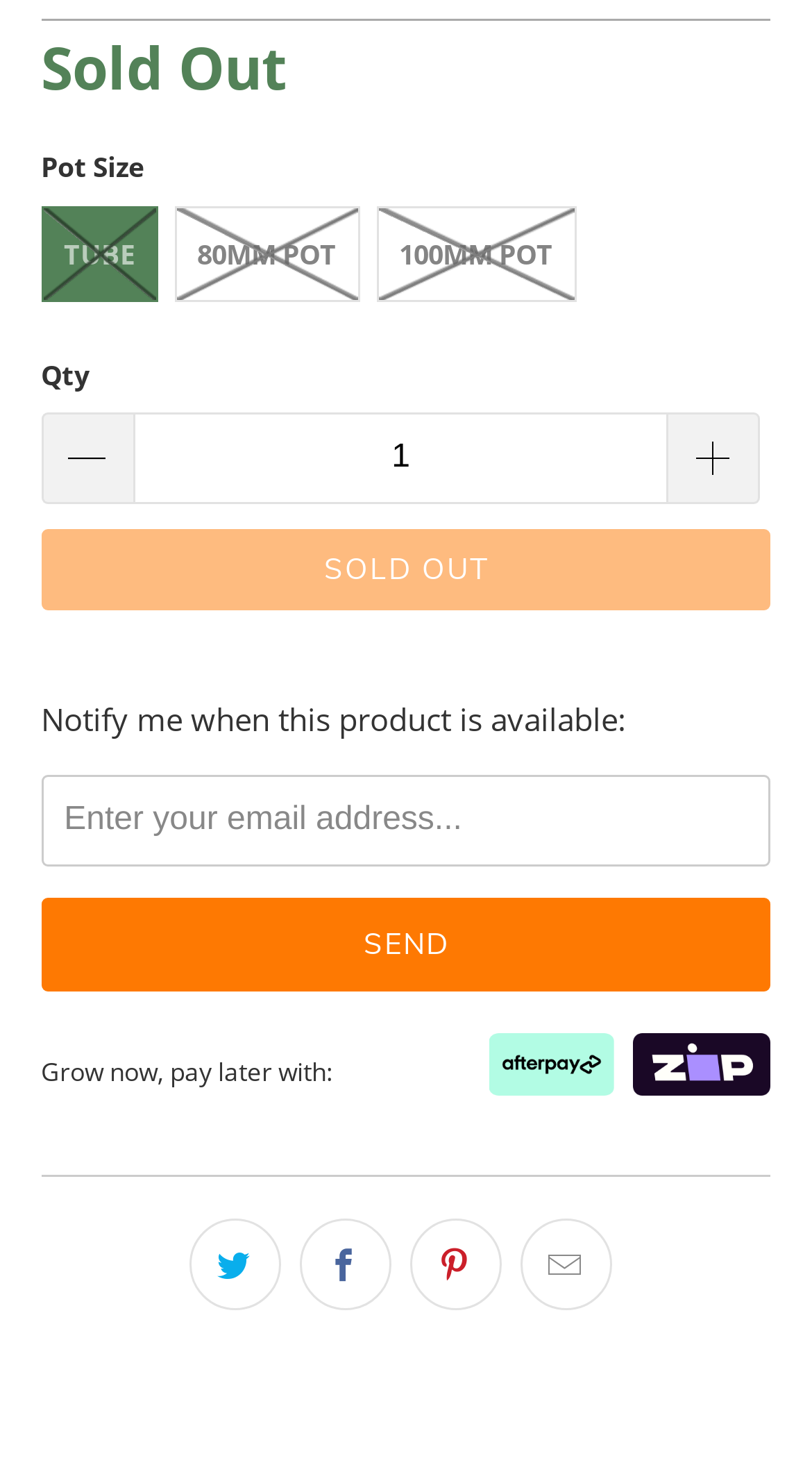Please identify the bounding box coordinates of the element that needs to be clicked to perform the following instruction: "Click on facebook link".

[0.232, 0.823, 0.345, 0.884]